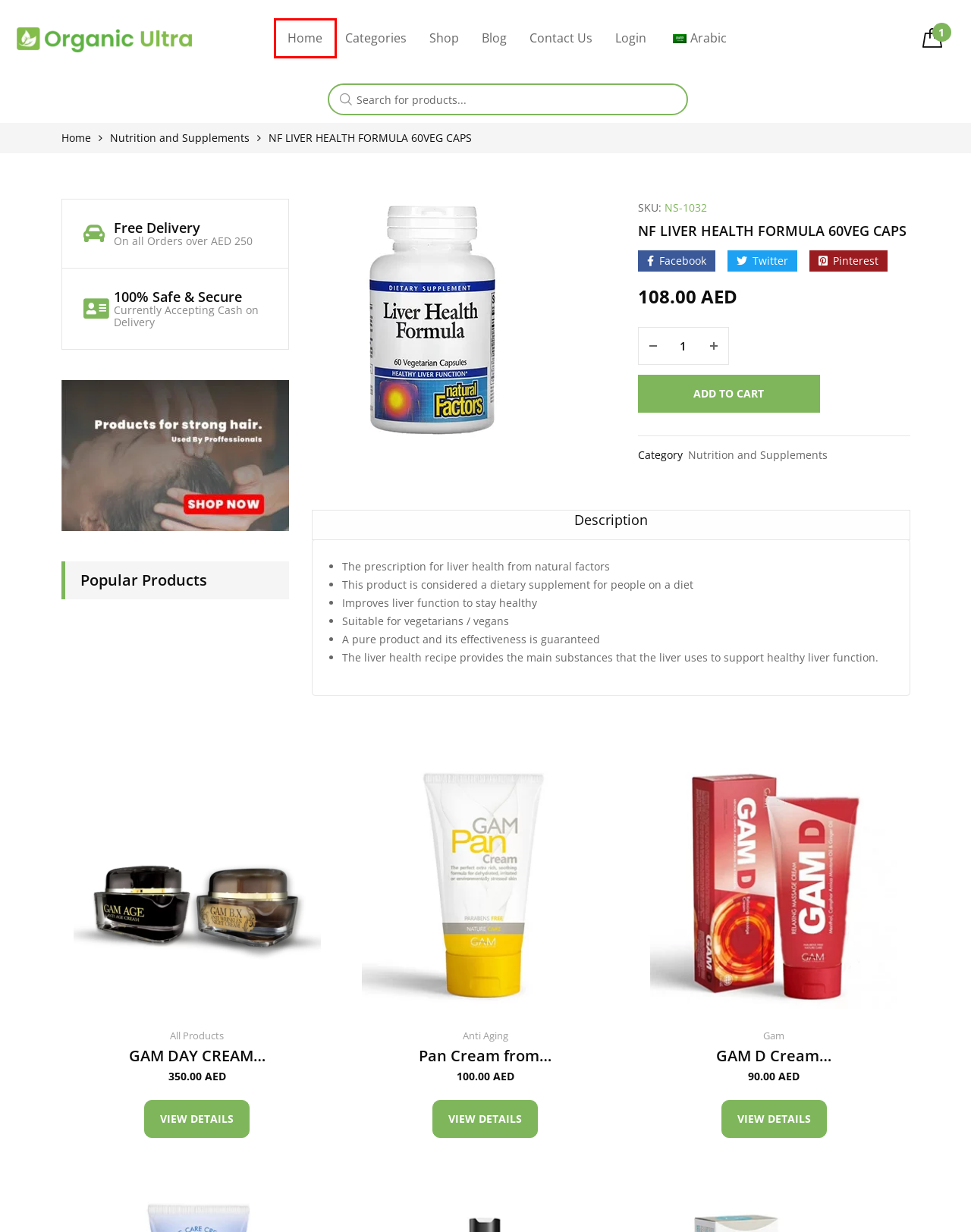Analyze the screenshot of a webpage with a red bounding box and select the webpage description that most accurately describes the new page resulting from clicking the element inside the red box. Here are the candidates:
A. Natural moisturizing cream, Gam Pan Cream|
B. Organic Products in UAE - Organic Ultra | +97152 8563139
C. Contact Us | Organic Ultra UAE
D. Organic Products in UAE | Organic Ultra
E. Organic and Natural Products | Blogs
F. Cream For Muscle and Massage | Gam D Cream | Organic Ultra
G. Cart | Organic Ultra UAE
H. Anti Aging Products in UAE |

D